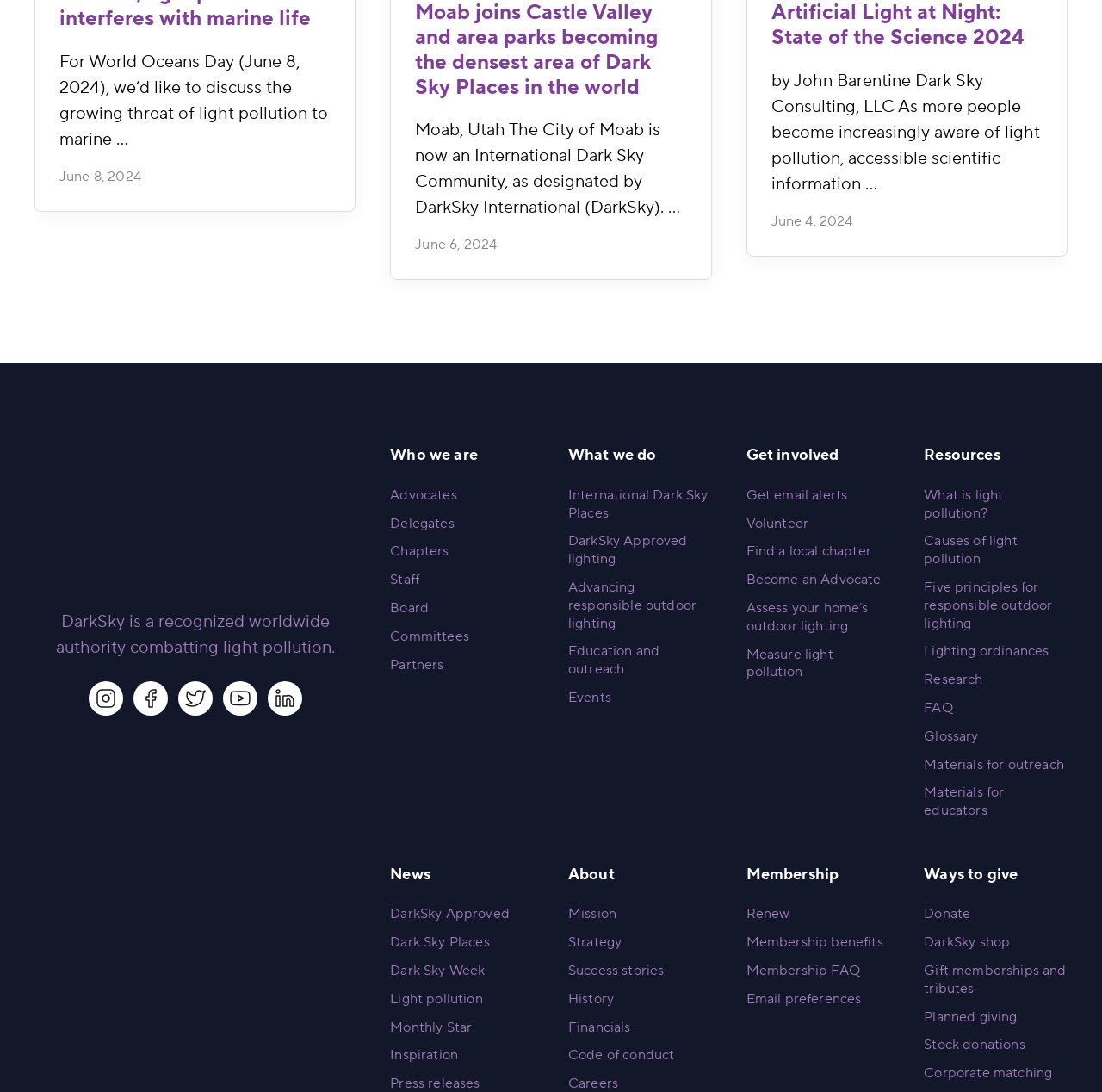Provide the bounding box coordinates of the area you need to click to execute the following instruction: "Read about the growing threat of light pollution to marine ecosystems".

[0.054, 0.046, 0.298, 0.138]